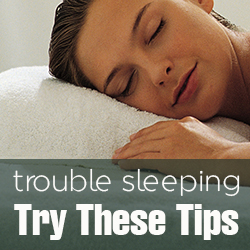What is the atmosphere of the scene?
Refer to the image and provide a concise answer in one word or phrase.

Serene